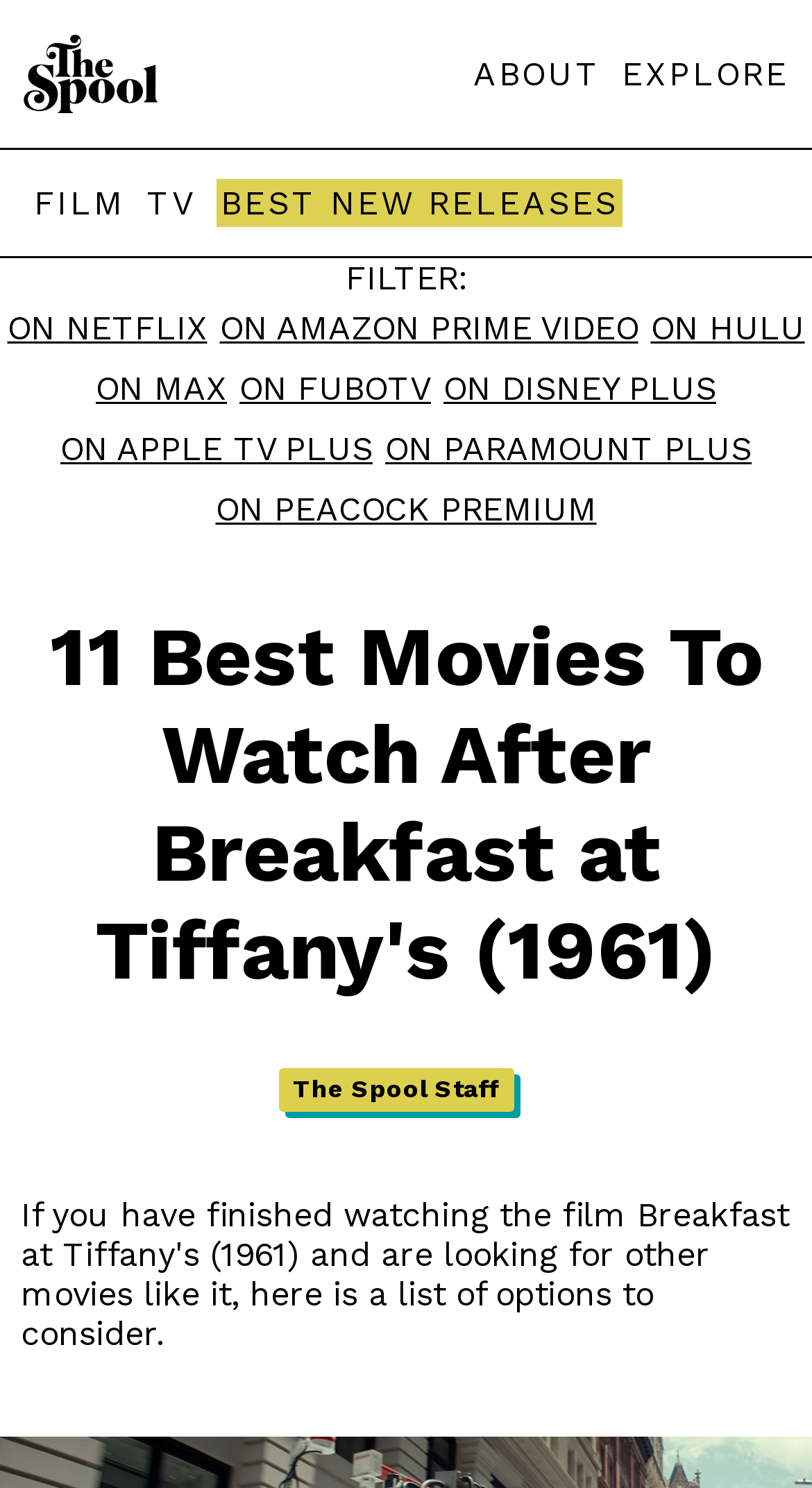Who is the author of the article?
Examine the webpage screenshot and provide an in-depth answer to the question.

I looked at the text at the bottom of the article and found the author credited as 'The Spool Staff'.